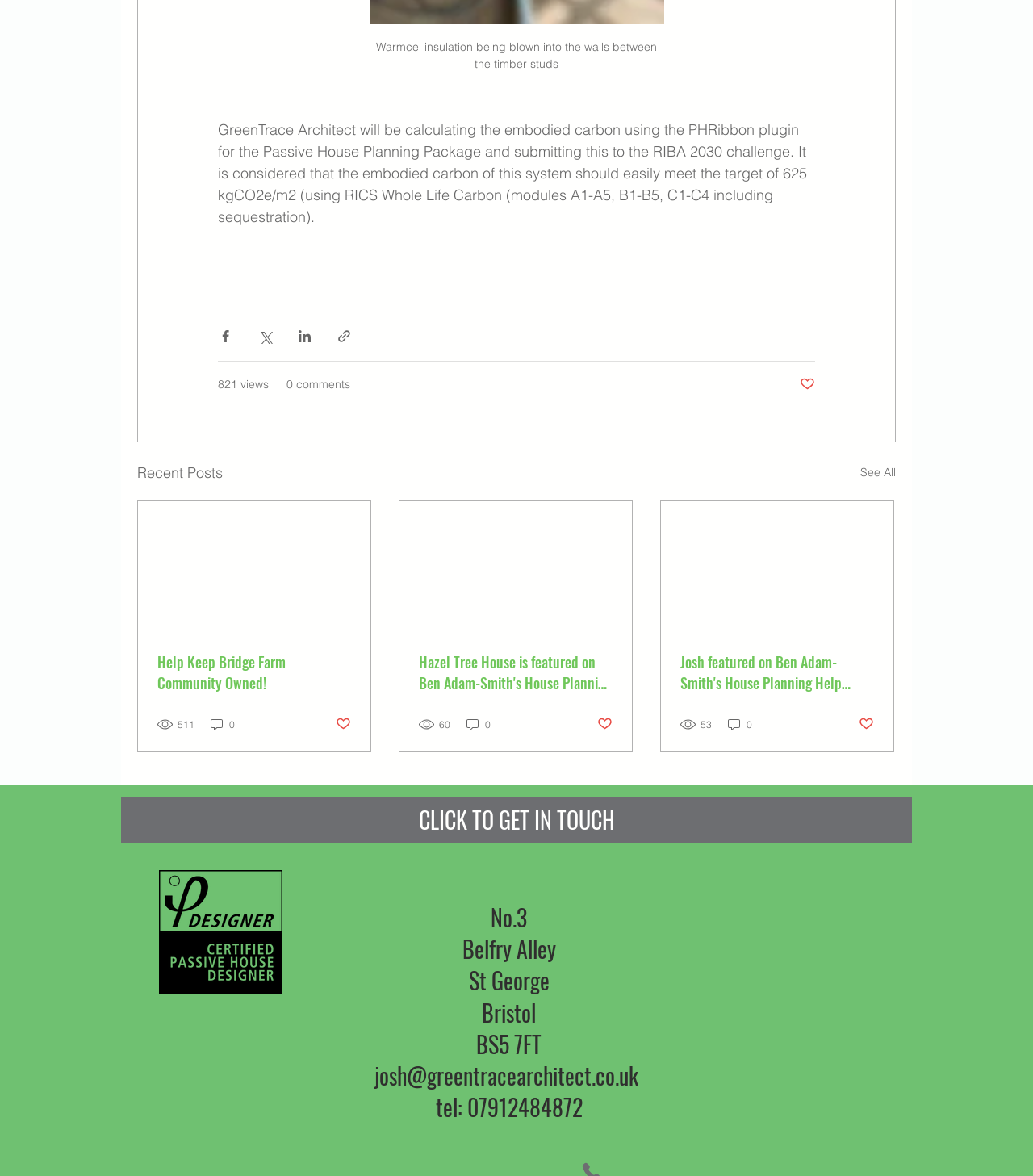Determine the coordinates of the bounding box that should be clicked to complete the instruction: "Visit Josh's email". The coordinates should be represented by four float numbers between 0 and 1: [left, top, right, bottom].

[0.362, 0.9, 0.618, 0.929]